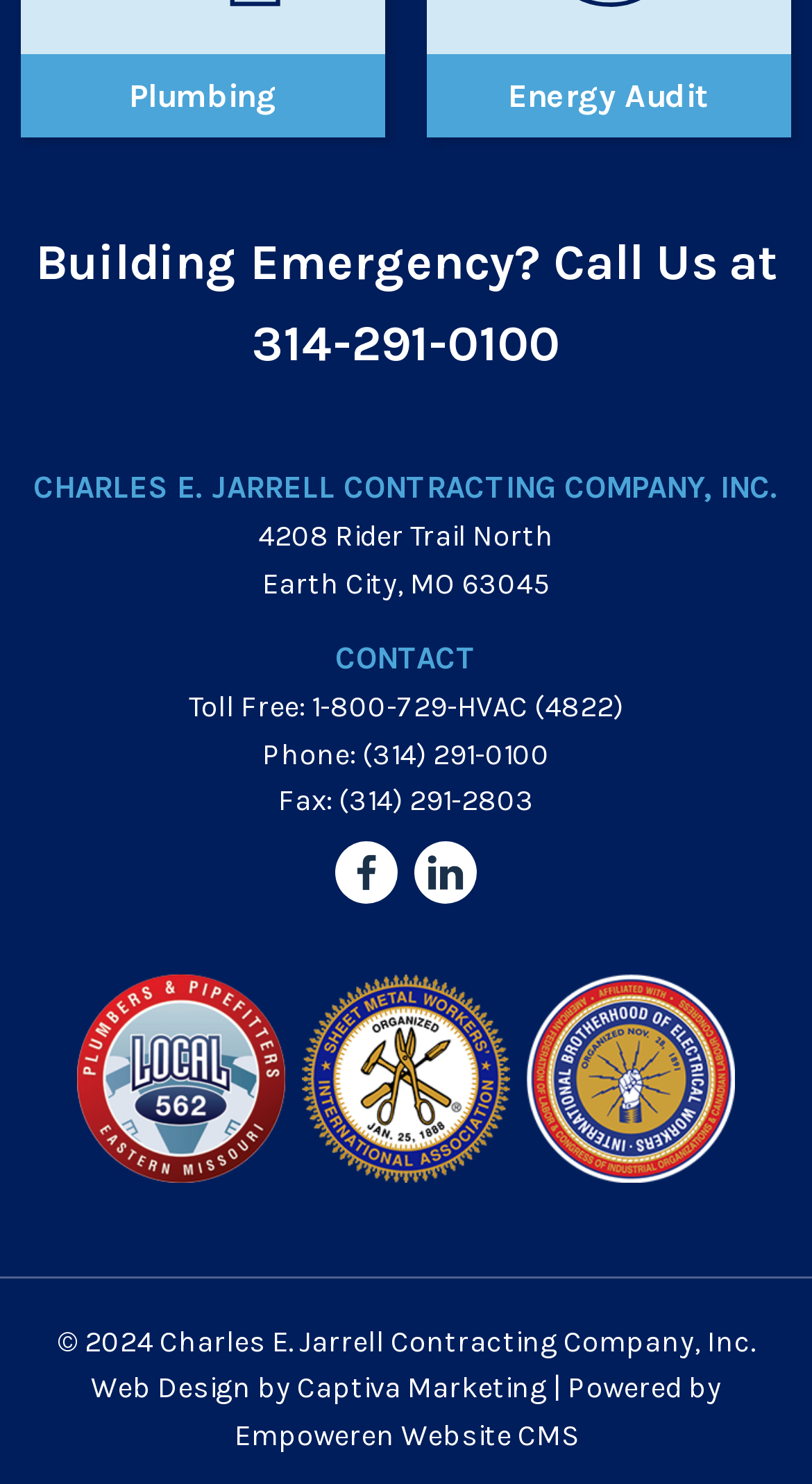Can you specify the bounding box coordinates for the region that should be clicked to fulfill this instruction: "View the company's LinkedIn profile".

[0.51, 0.567, 0.587, 0.609]